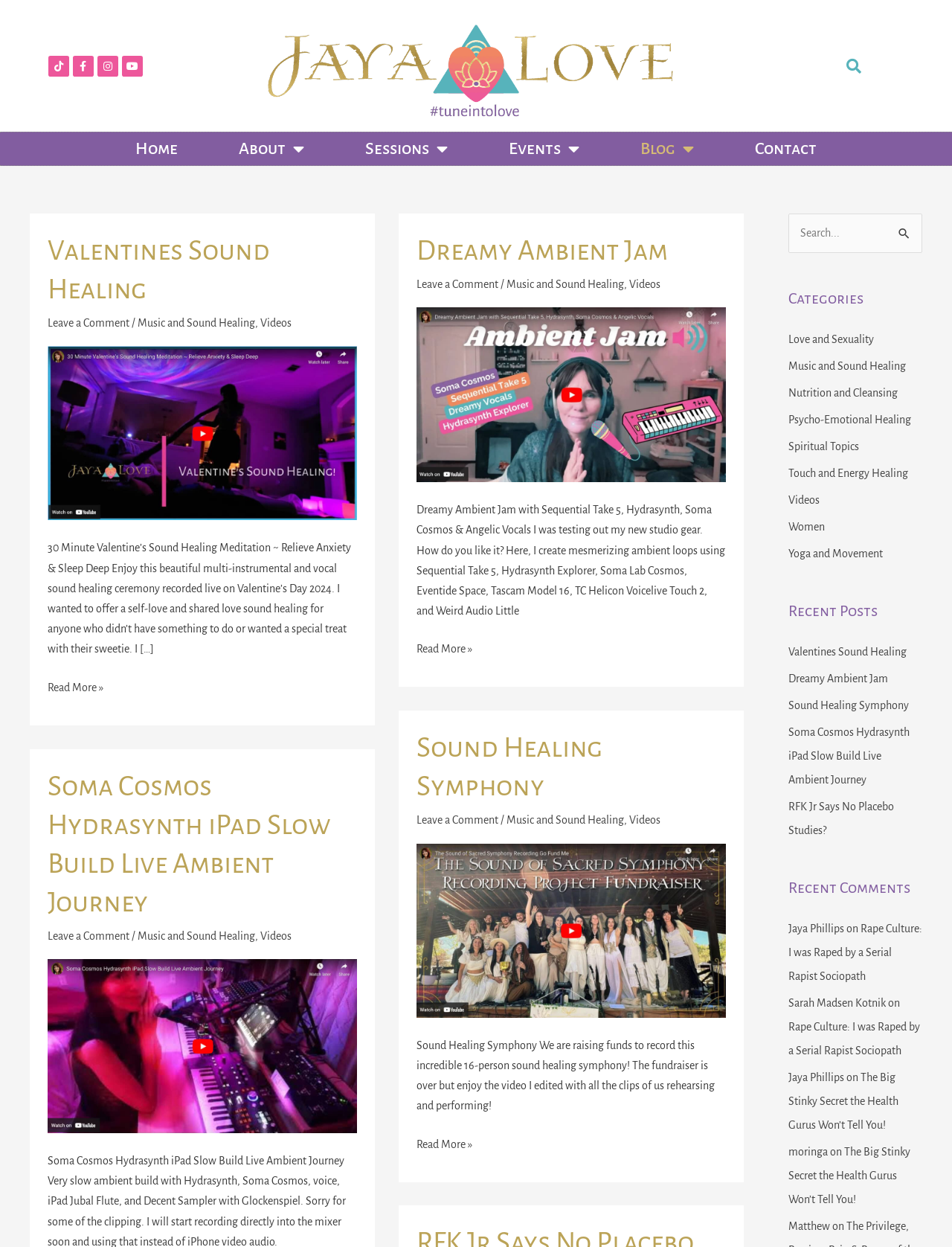Identify and provide the bounding box coordinates of the UI element described: "Nutrition and Cleansing". The coordinates should be formatted as [left, top, right, bottom], with each number being a float between 0 and 1.

[0.828, 0.31, 0.943, 0.32]